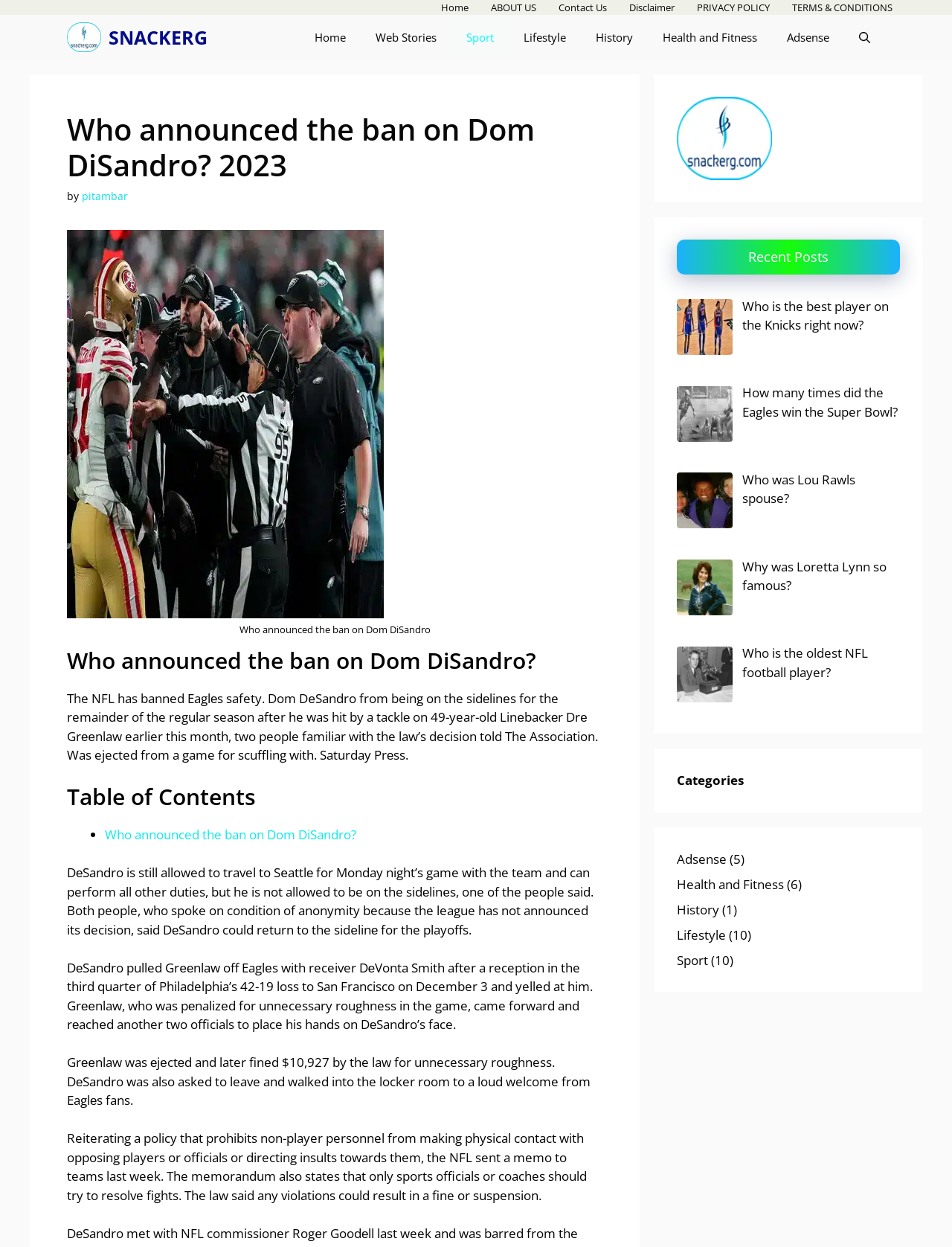What is the name of the safety banned by the NFL?
Using the image as a reference, answer with just one word or a short phrase.

Dom DiSandro